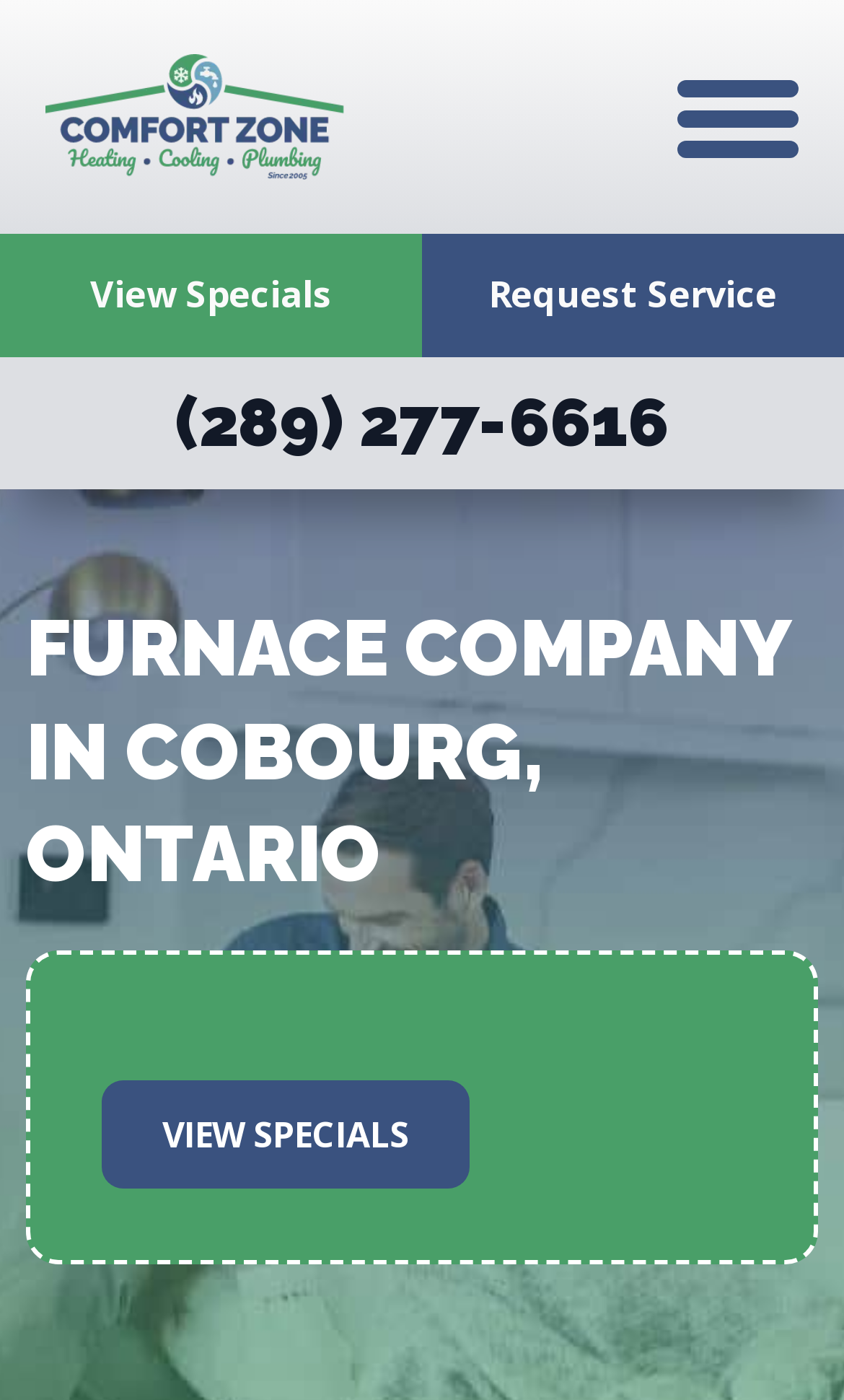Using the format (top-left x, top-left y, bottom-right x, bottom-right y), and given the element description, identify the bounding box coordinates within the screenshot: View Specials

[0.0, 0.167, 0.5, 0.254]